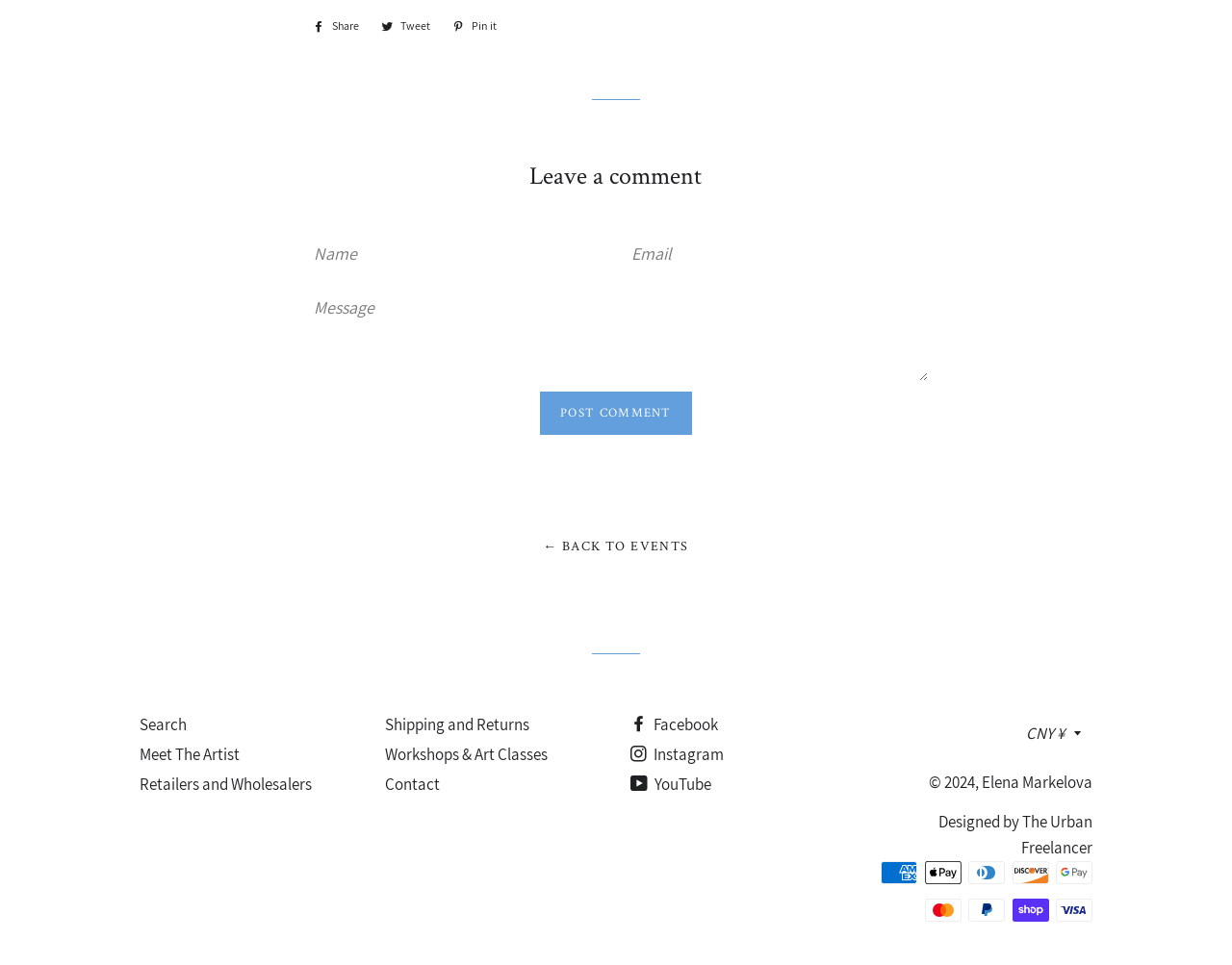Determine the bounding box coordinates for the area you should click to complete the following instruction: "Share on Facebook".

[0.246, 0.016, 0.299, 0.038]